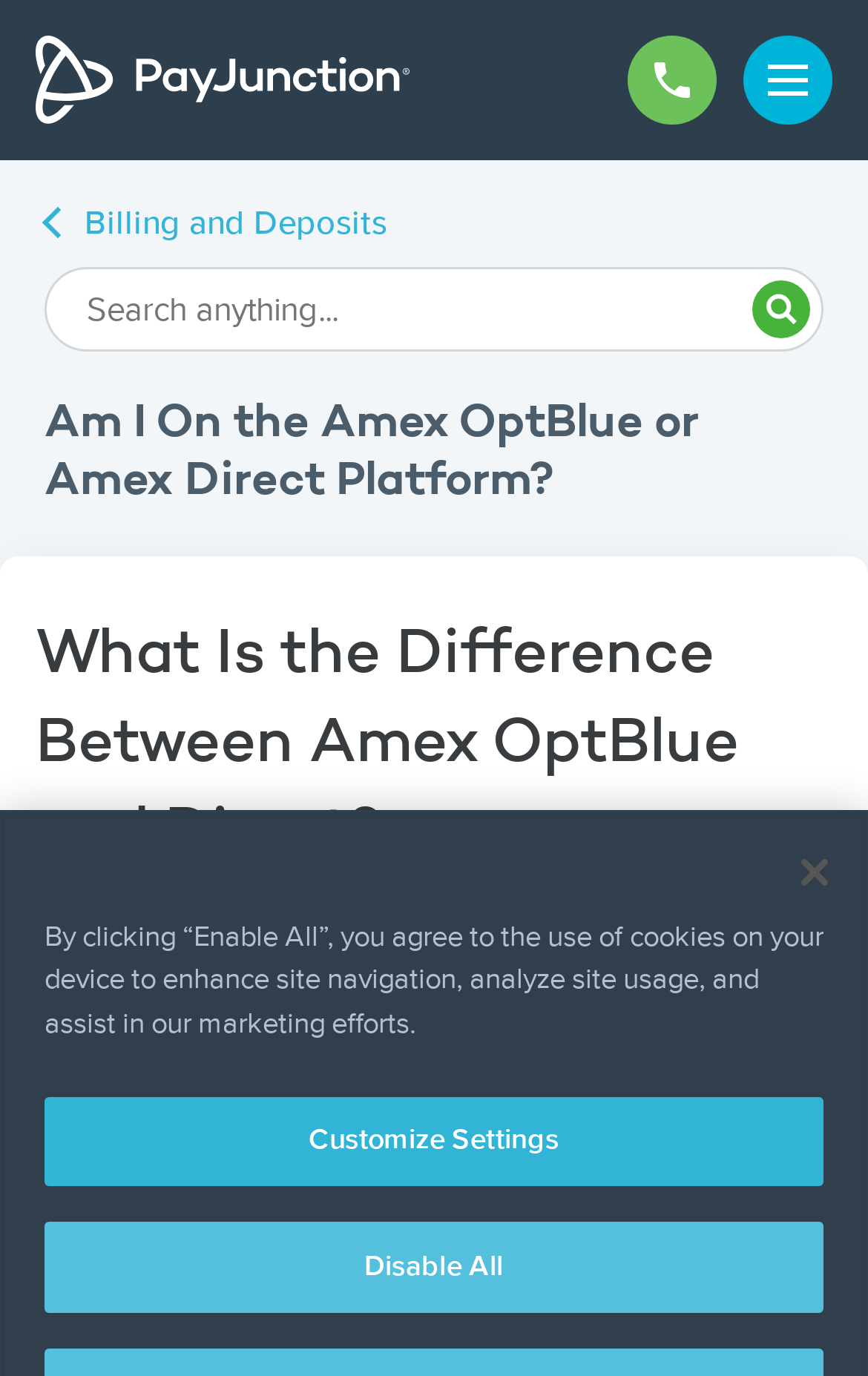Using the image as a reference, answer the following question in as much detail as possible:
What are the two platforms mentioned?

The webpage has two headings that mention 'Amex OptBlue' and 'Direct', which suggests that these are two platforms being compared or discussed on the webpage.